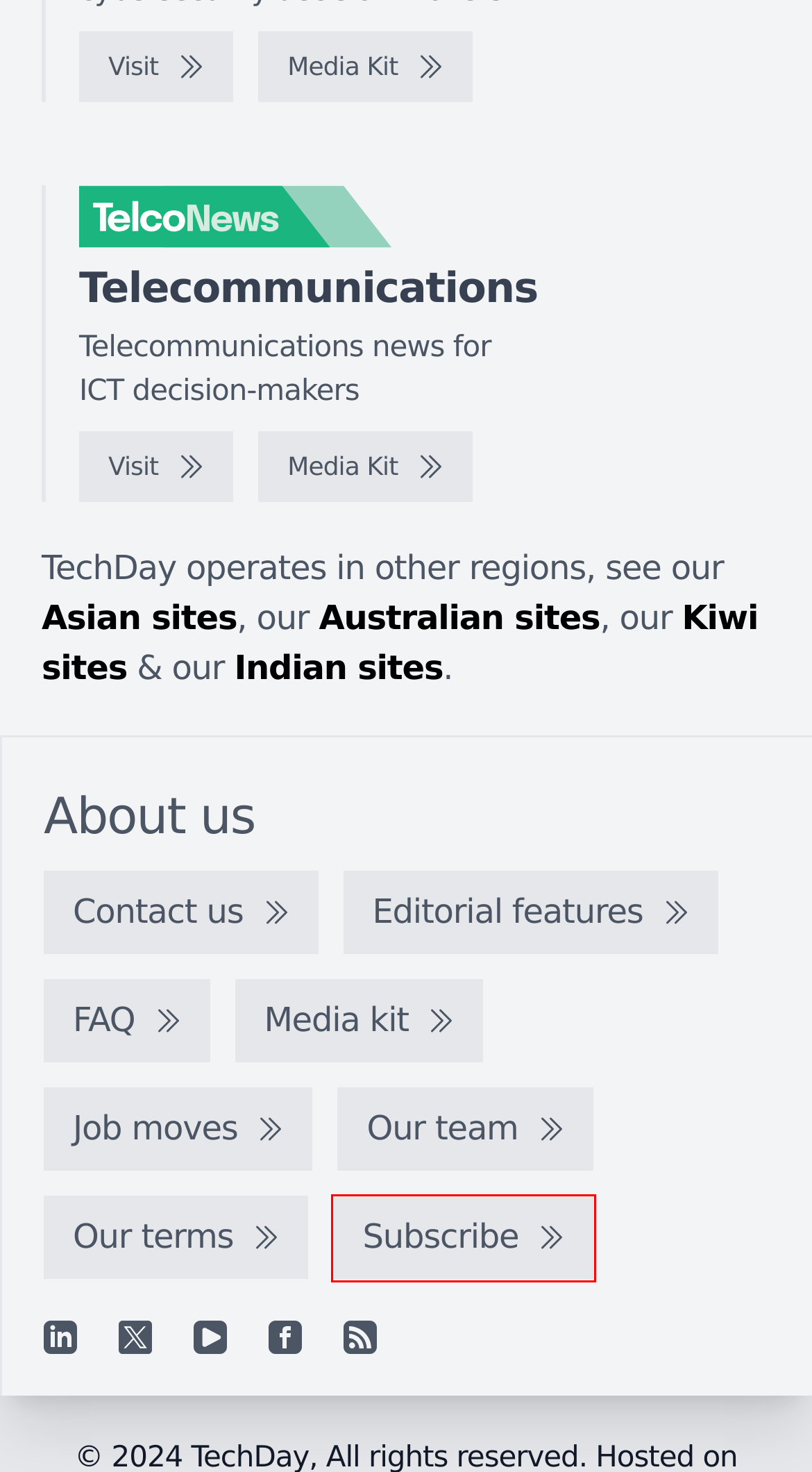You have a screenshot of a webpage with a red rectangle bounding box. Identify the best webpage description that corresponds to the new webpage after clicking the element within the red bounding box. Here are the candidates:
A. TechDay India - India's technology news network
B. TechDay Asia - Asia's technology news network
C. TechDay Australia - Australia's technology news network
D. TelcoNews UK - Media kit
E. Join our mailing list
F. TelcoNews UK - Telecommunications news for ICT decision-makers
G. IT Brief UK
H. TechDay New Zealand - Aotearoa's technology news network

E